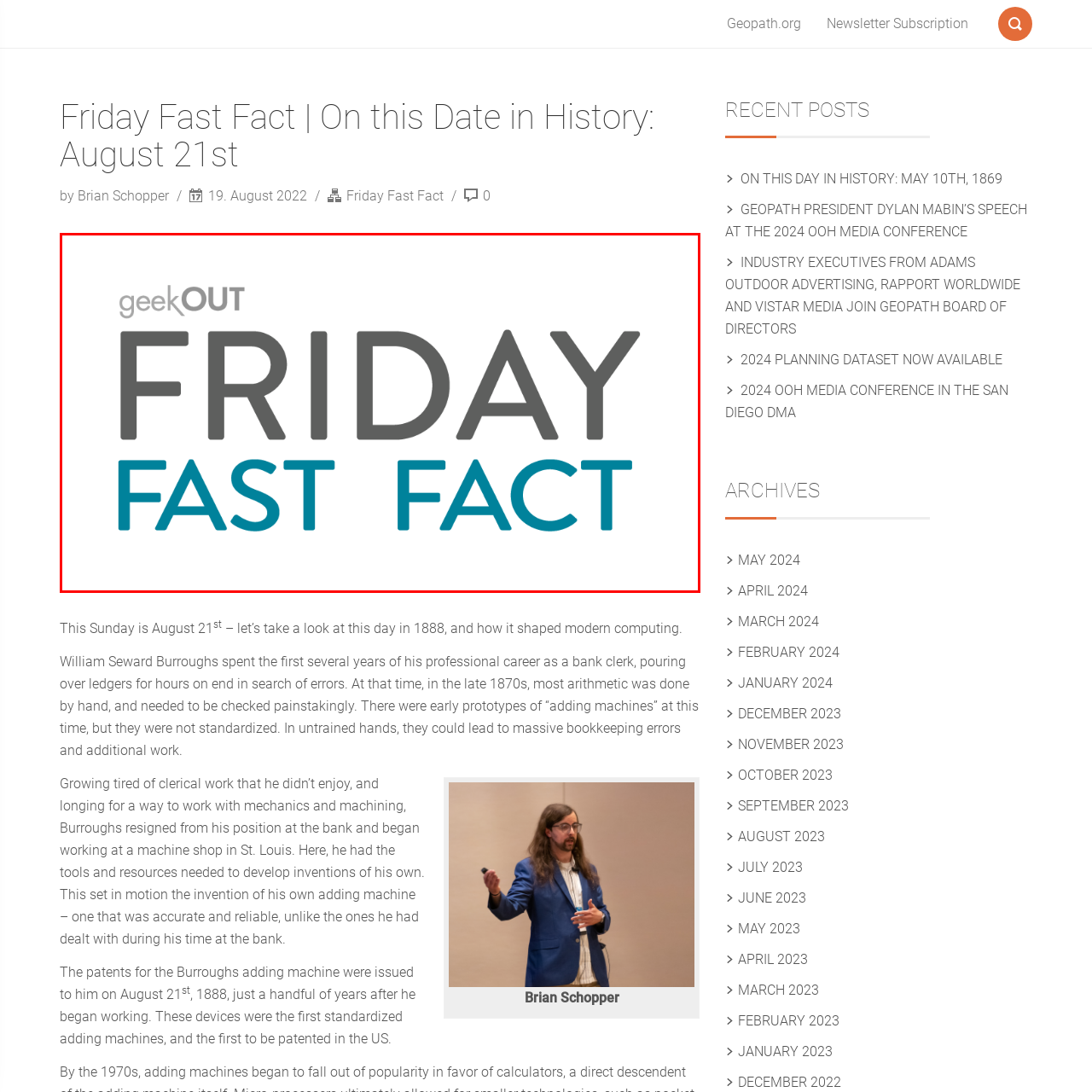What is the color of the text 'FAST FACT'?
Analyze the image segment within the red bounding box and respond to the question using a single word or brief phrase.

teal